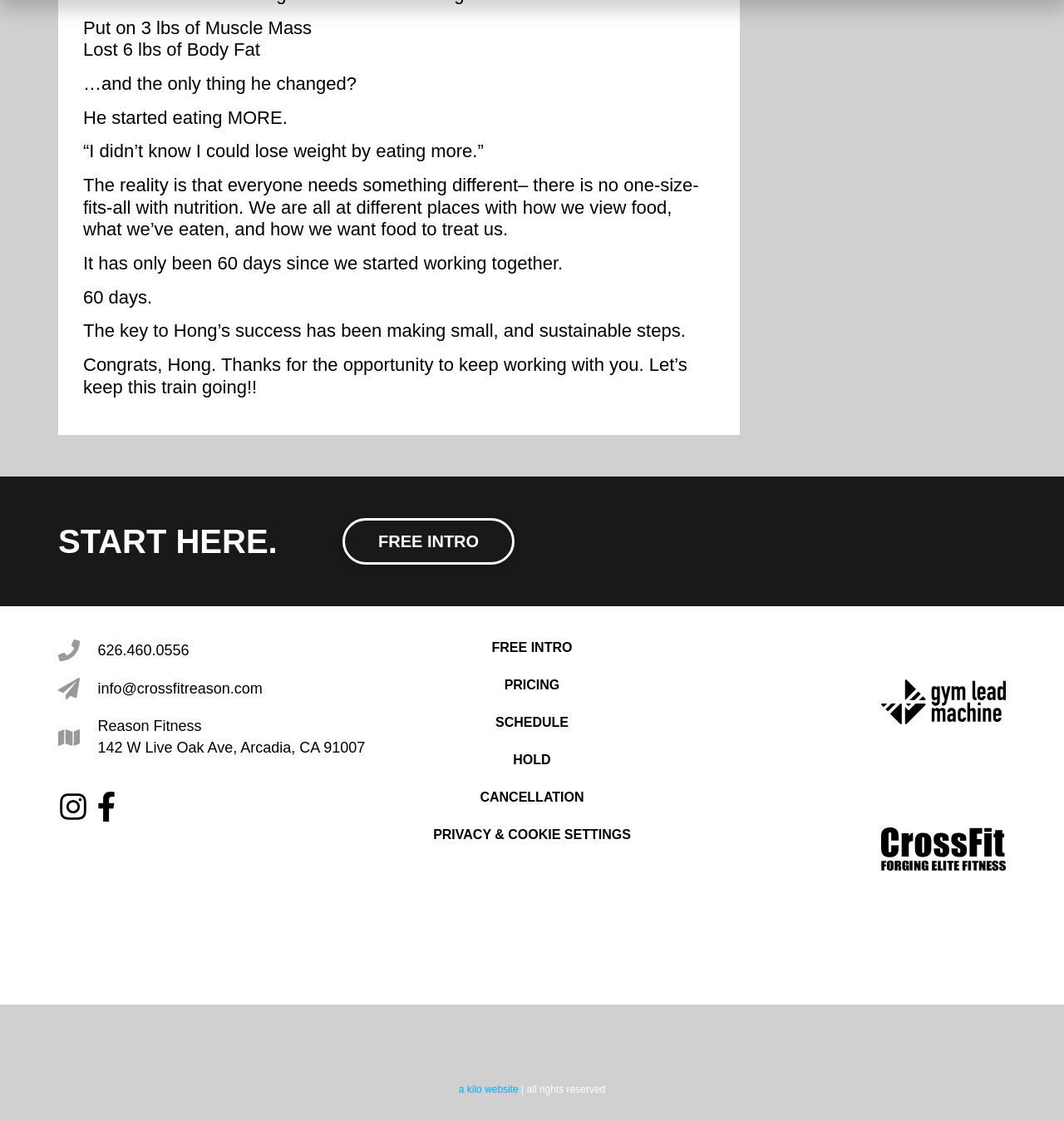Please identify the bounding box coordinates of the element that needs to be clicked to execute the following command: "Click the 'FREE INTRO' link". Provide the bounding box using four float numbers between 0 and 1, formatted as [left, top, right, bottom].

[0.322, 0.462, 0.484, 0.504]